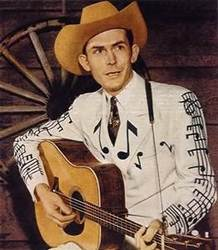Refer to the image and provide a thorough answer to this question:
What is visible behind the man?

The background of the image hints at a rustic setting, with a wooden wagon wheel visible behind the man, which enhances the overall atmosphere of classic Americana.